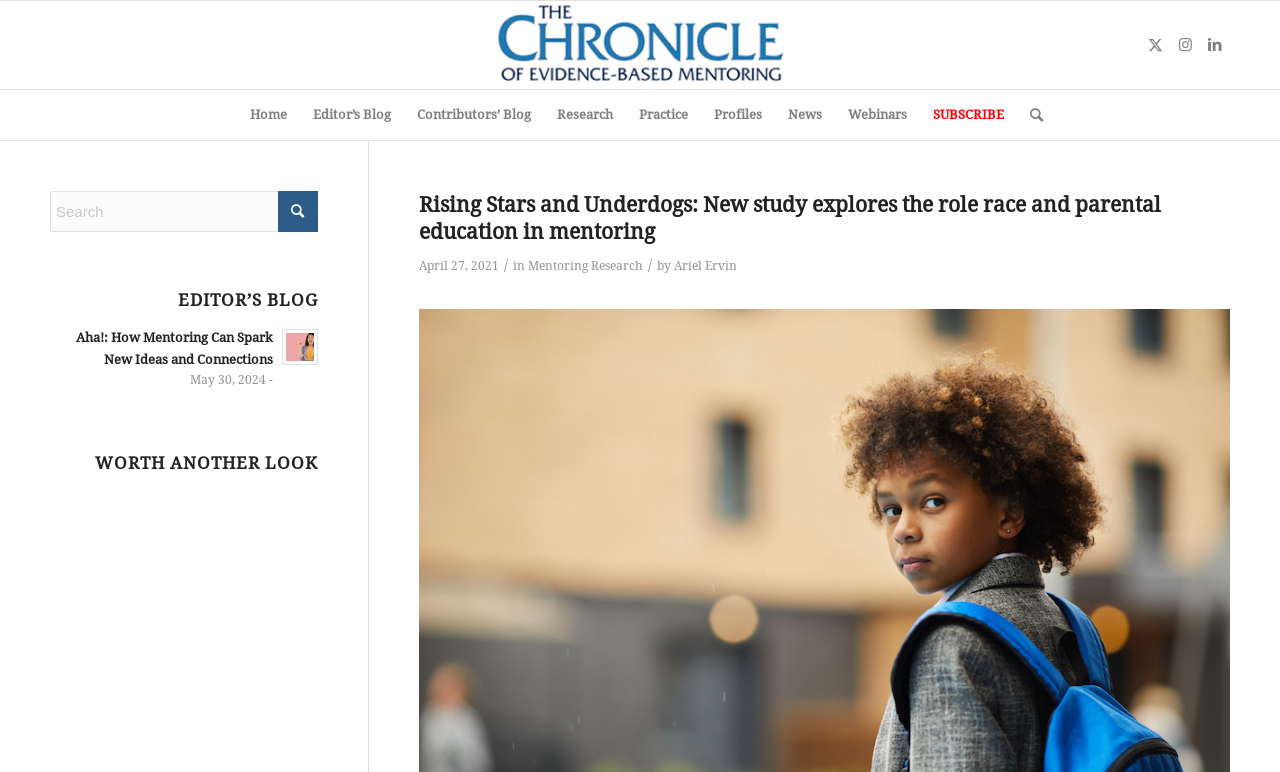Locate the bounding box coordinates of the area to click to fulfill this instruction: "Subscribe to the newsletter". The bounding box should be presented as four float numbers between 0 and 1, in the order [left, top, right, bottom].

[0.719, 0.117, 0.795, 0.181]